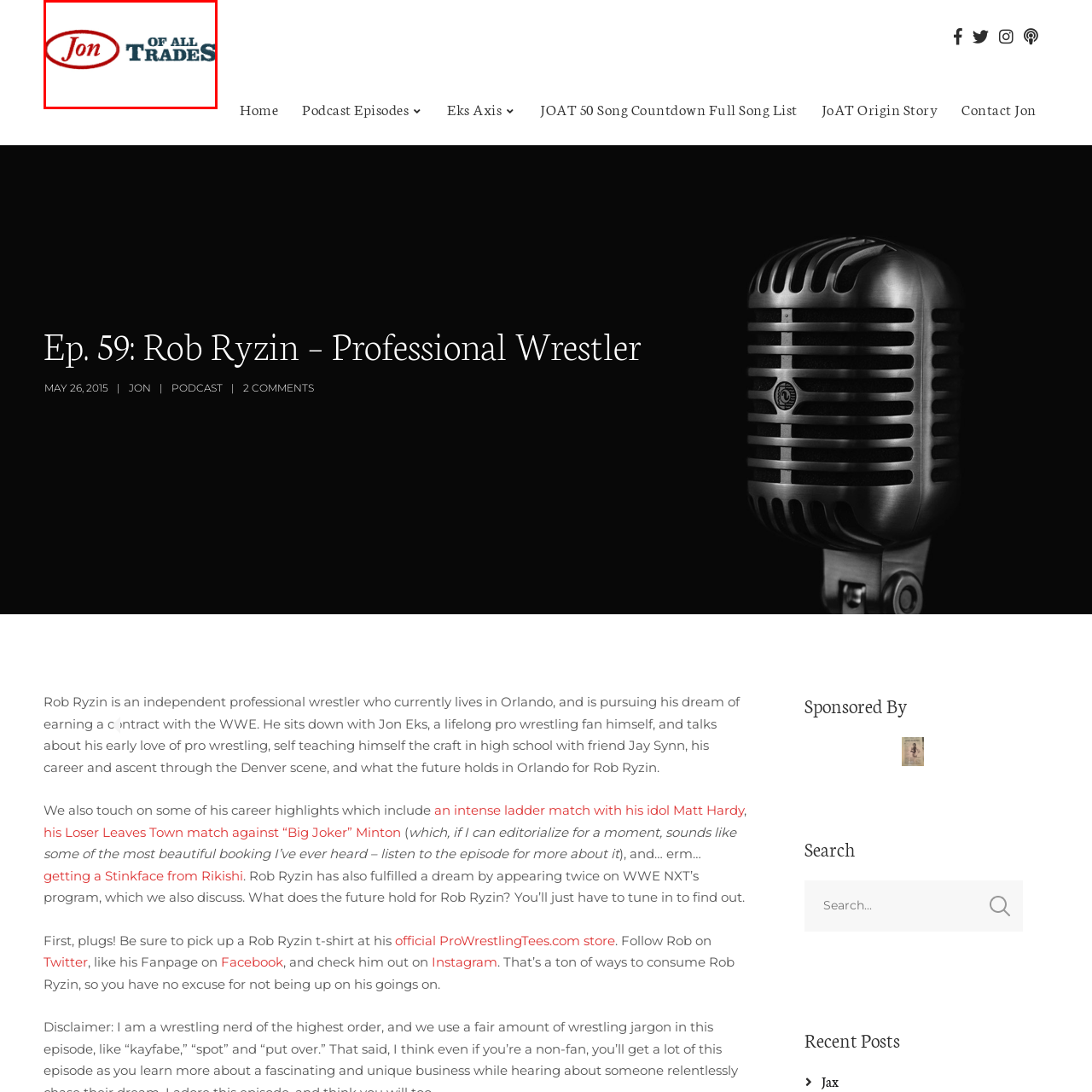Look at the image inside the red box and answer the question with a single word or phrase:
What is the color of the letters 'OF ALL TRADES' in the logo?

blue